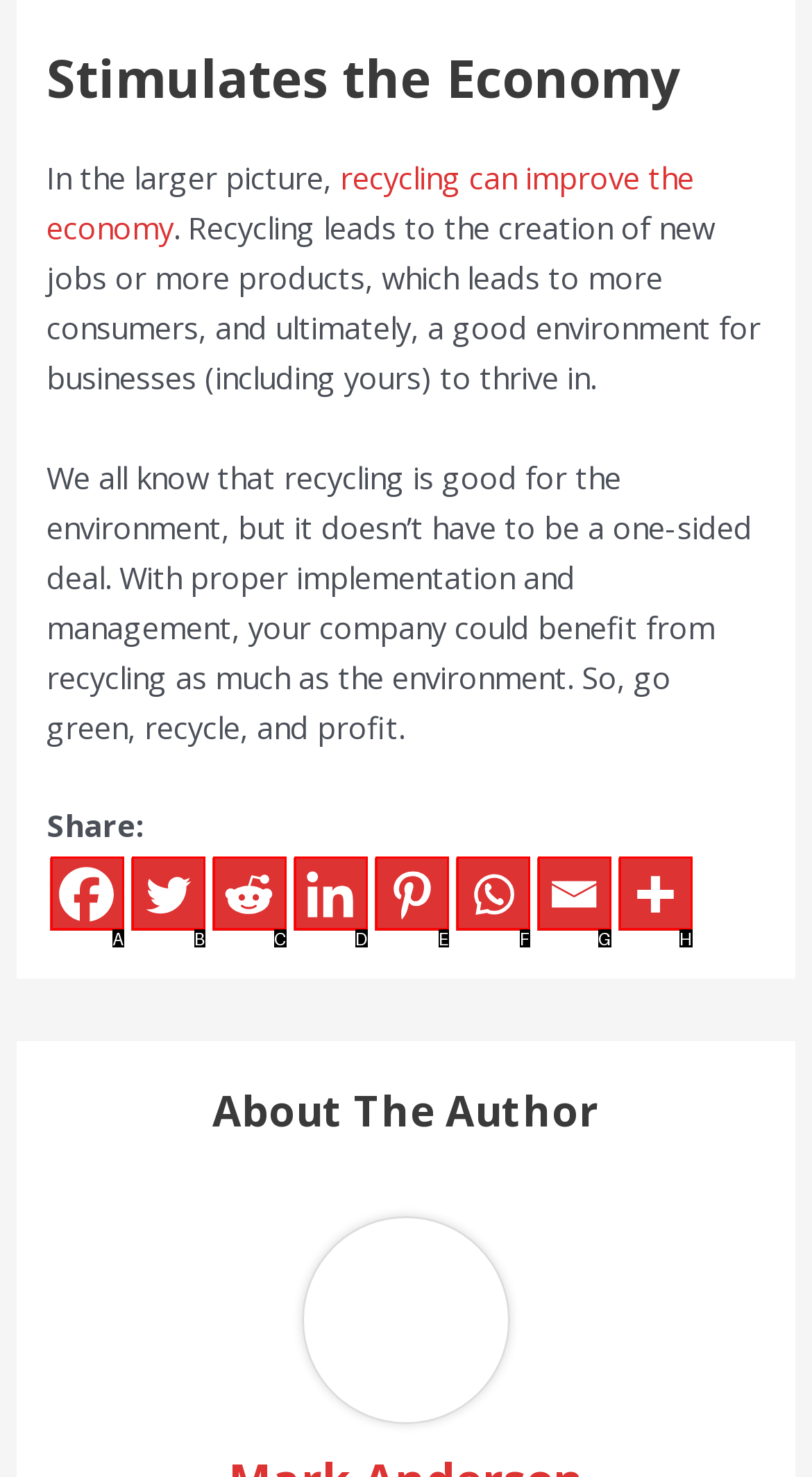Identify the option that corresponds to the description: aria-label="Whatsapp" title="Whatsapp" 
Provide the letter of the matching option from the available choices directly.

F